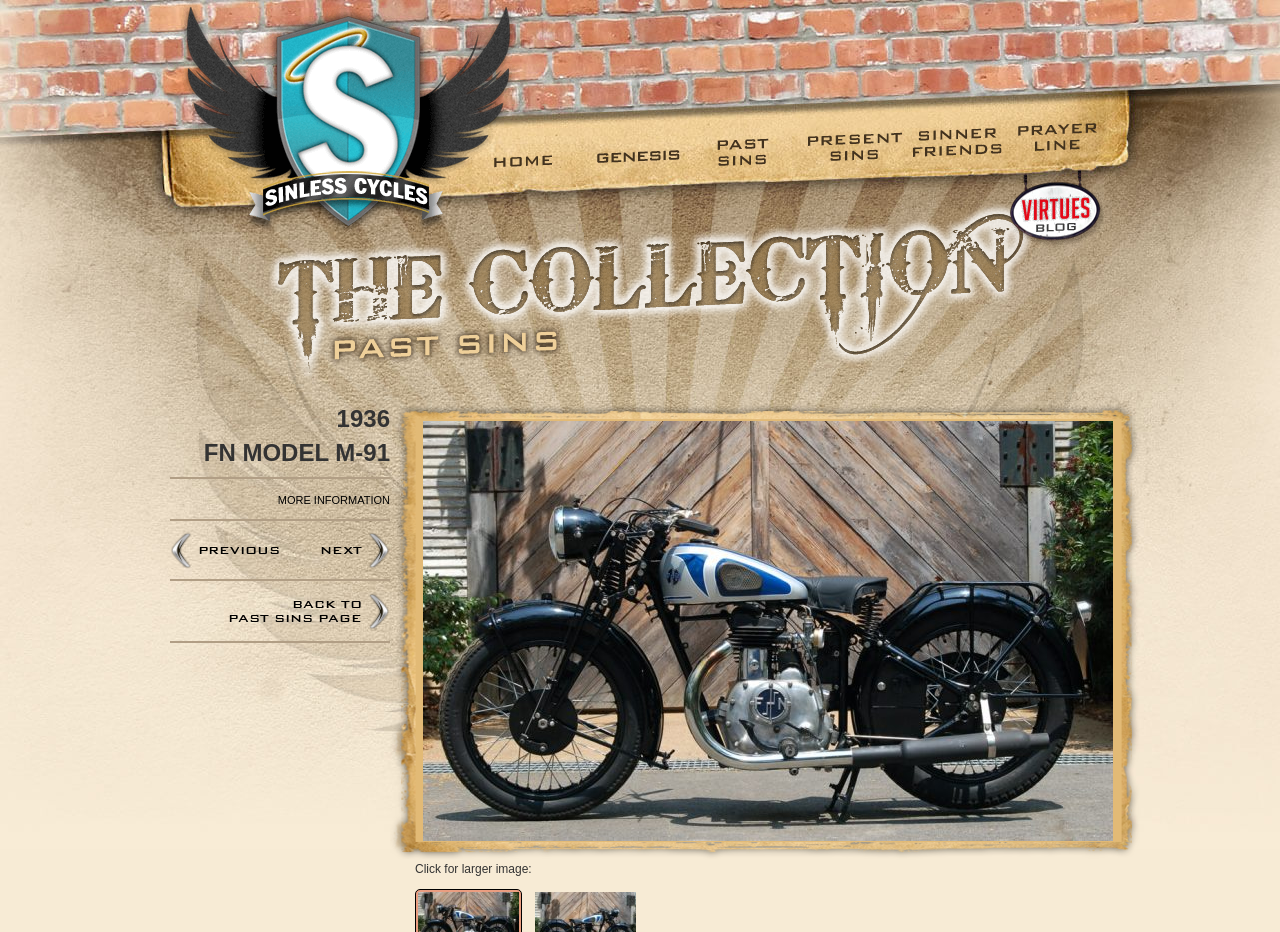Highlight the bounding box coordinates of the region I should click on to meet the following instruction: "View more information about the 1936 FN MODEL M-91".

[0.217, 0.53, 0.305, 0.543]